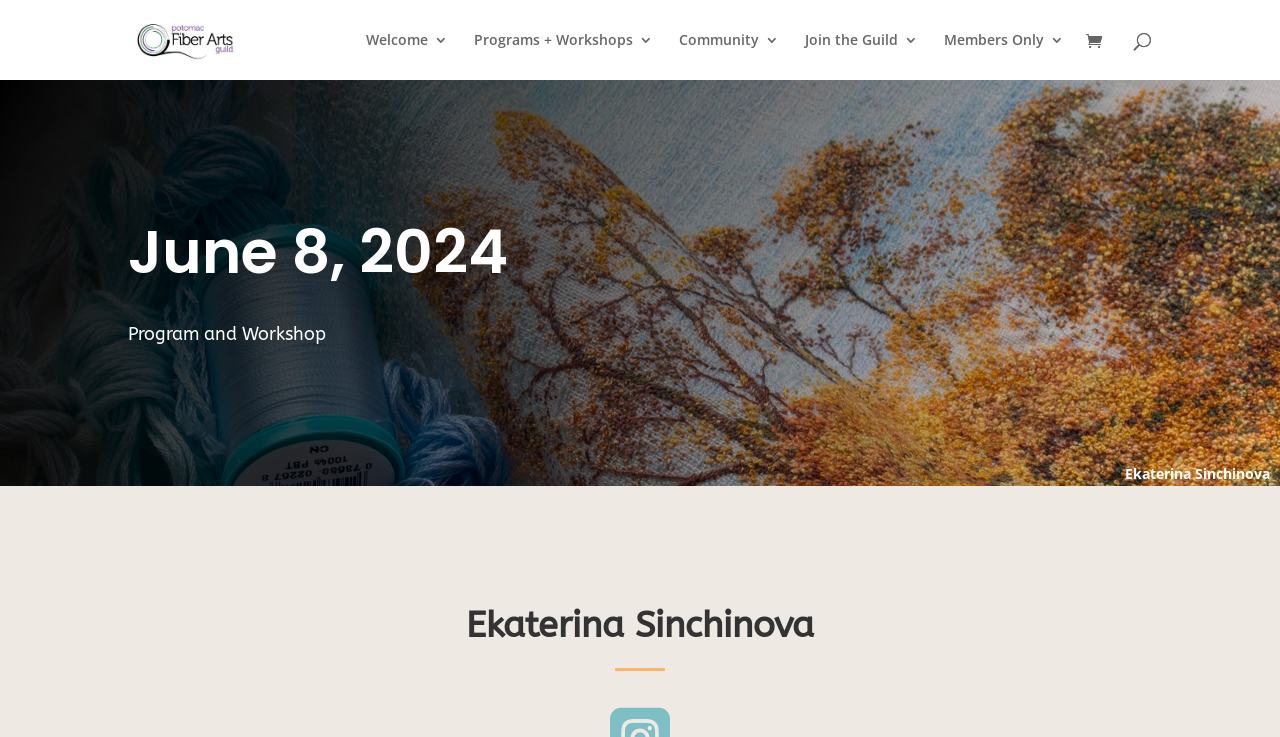Determine which piece of text is the heading of the webpage and provide it.

June 8, 2024